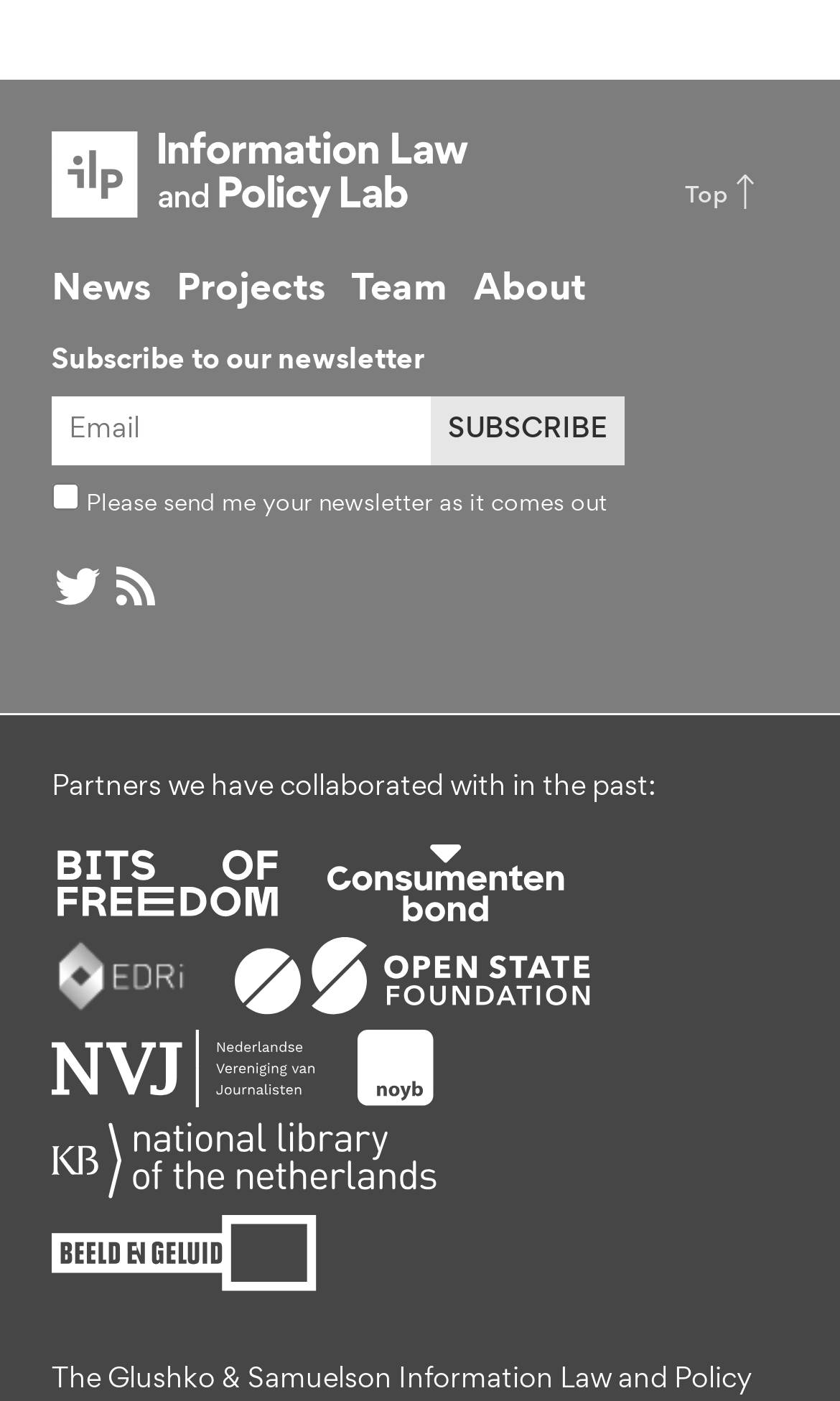Identify the bounding box coordinates of the element to click to follow this instruction: 'View projects'. Ensure the coordinates are four float values between 0 and 1, provided as [left, top, right, bottom].

[0.21, 0.193, 0.387, 0.224]